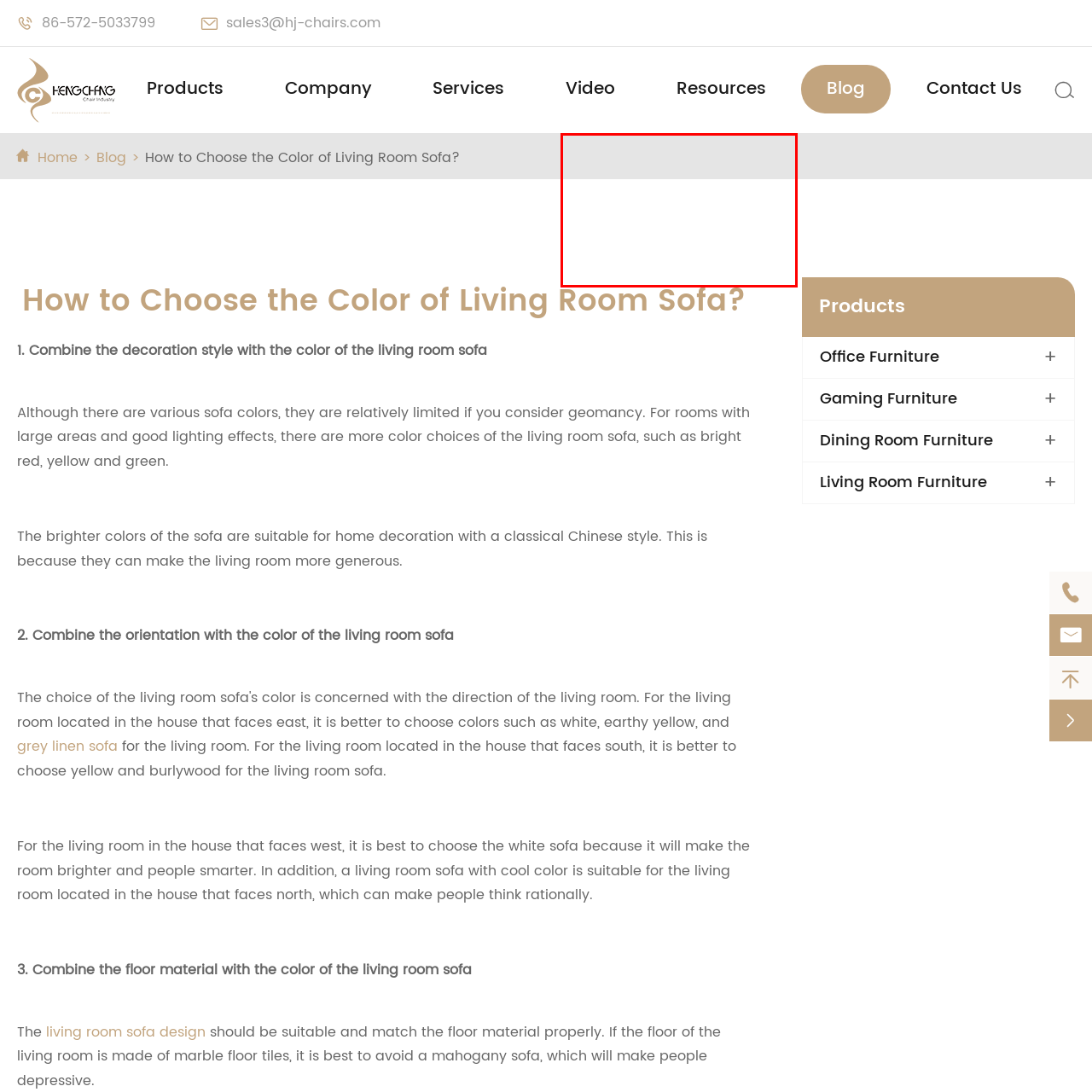What is the primary focus of the featured products?
Check the image enclosed by the red bounding box and reply to the question using a single word or phrase.

Aesthetic appeal and functionality